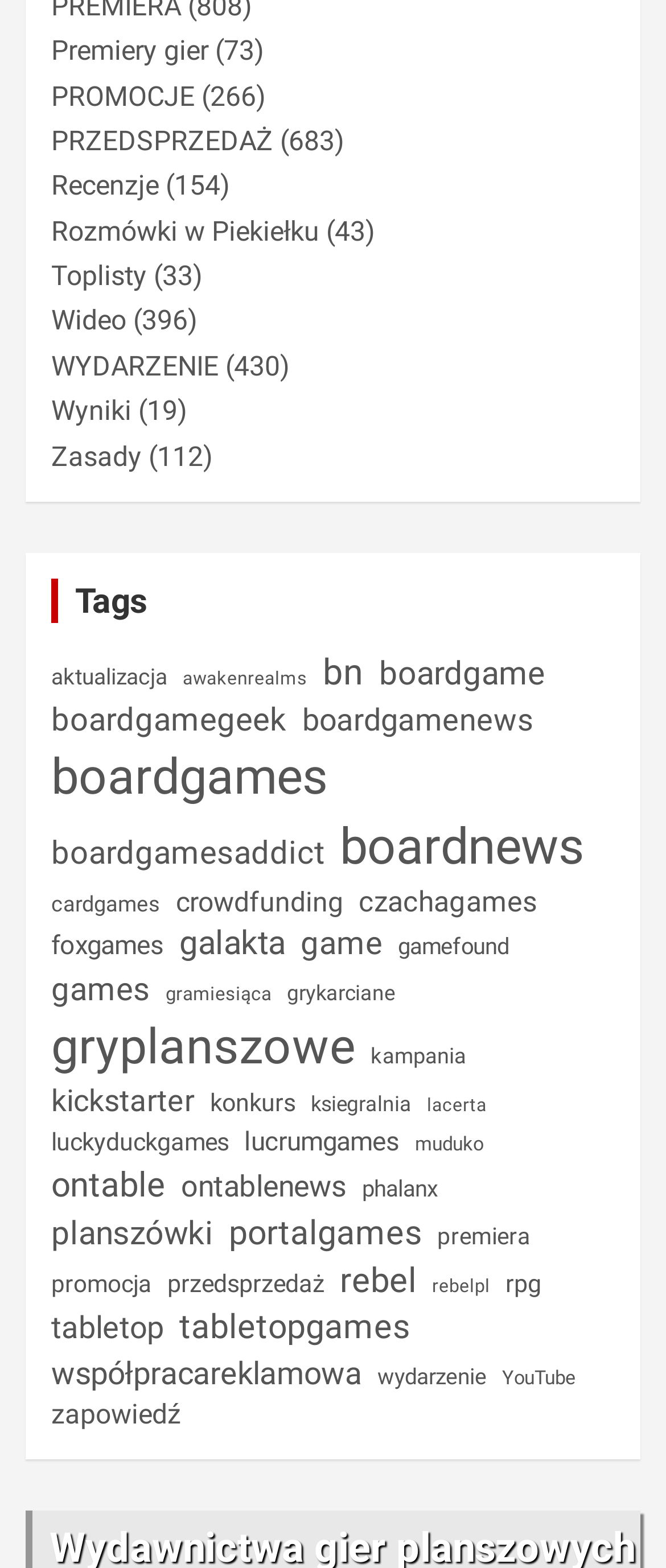What is the category with the most elements?
Answer with a single word or short phrase according to what you see in the image.

boardgames